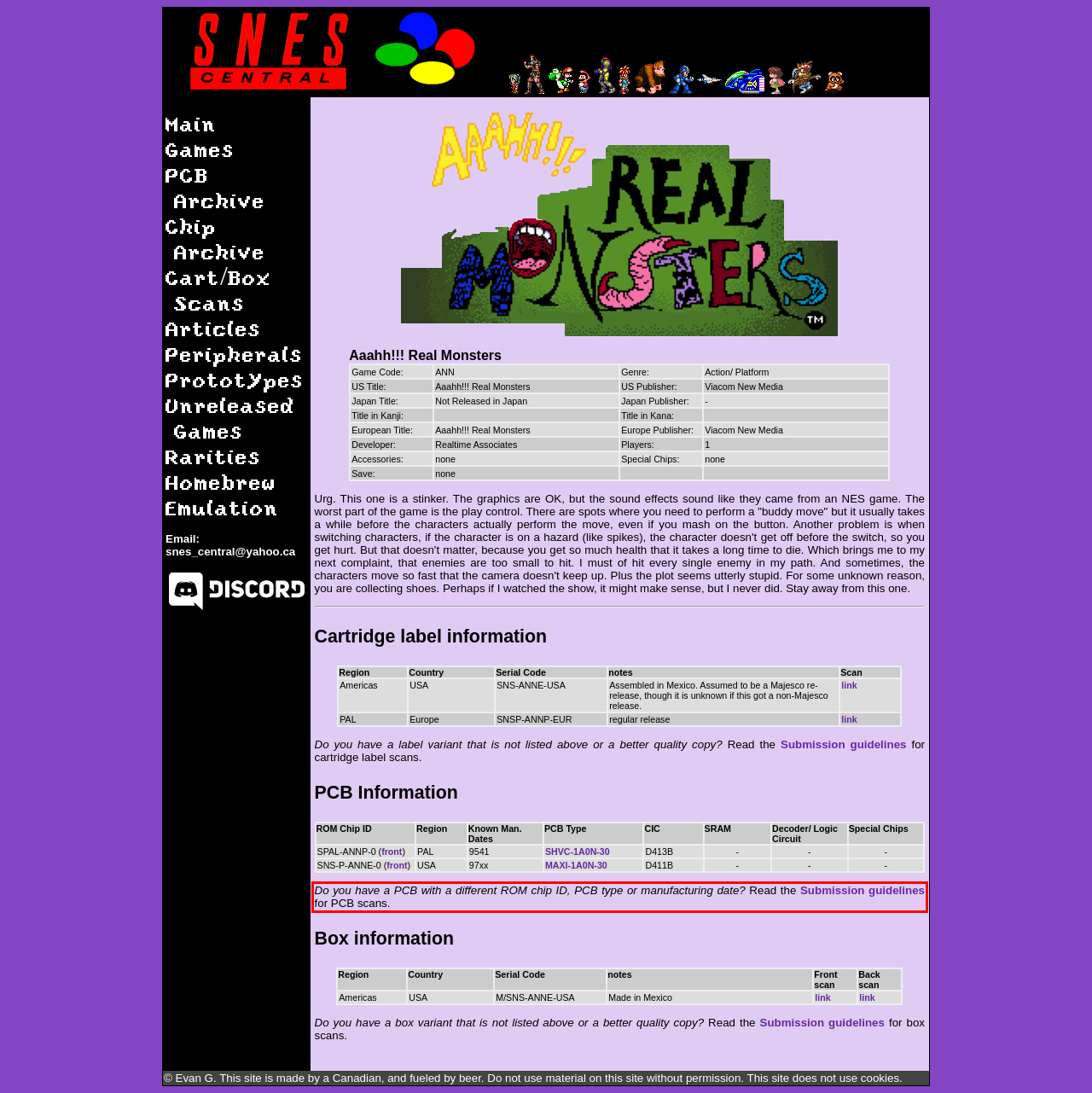Please use OCR to extract the text content from the red bounding box in the provided webpage screenshot.

Do you have a PCB with a different ROM chip ID, PCB type or manufacturing date? Read the Submission guidelines for PCB scans.